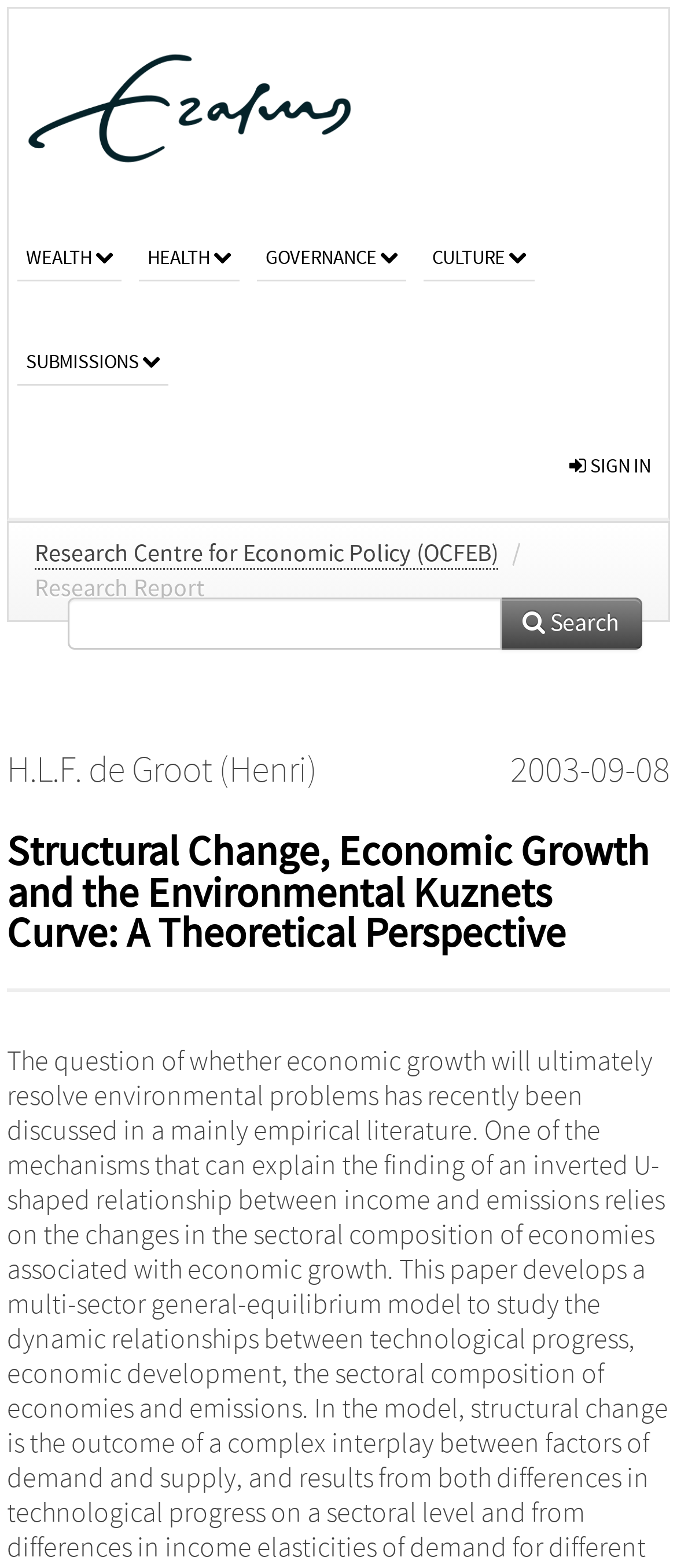Please locate the bounding box coordinates for the element that should be clicked to achieve the following instruction: "sign in". Ensure the coordinates are given as four float numbers between 0 and 1, i.e., [left, top, right, bottom].

[0.815, 0.265, 0.987, 0.33]